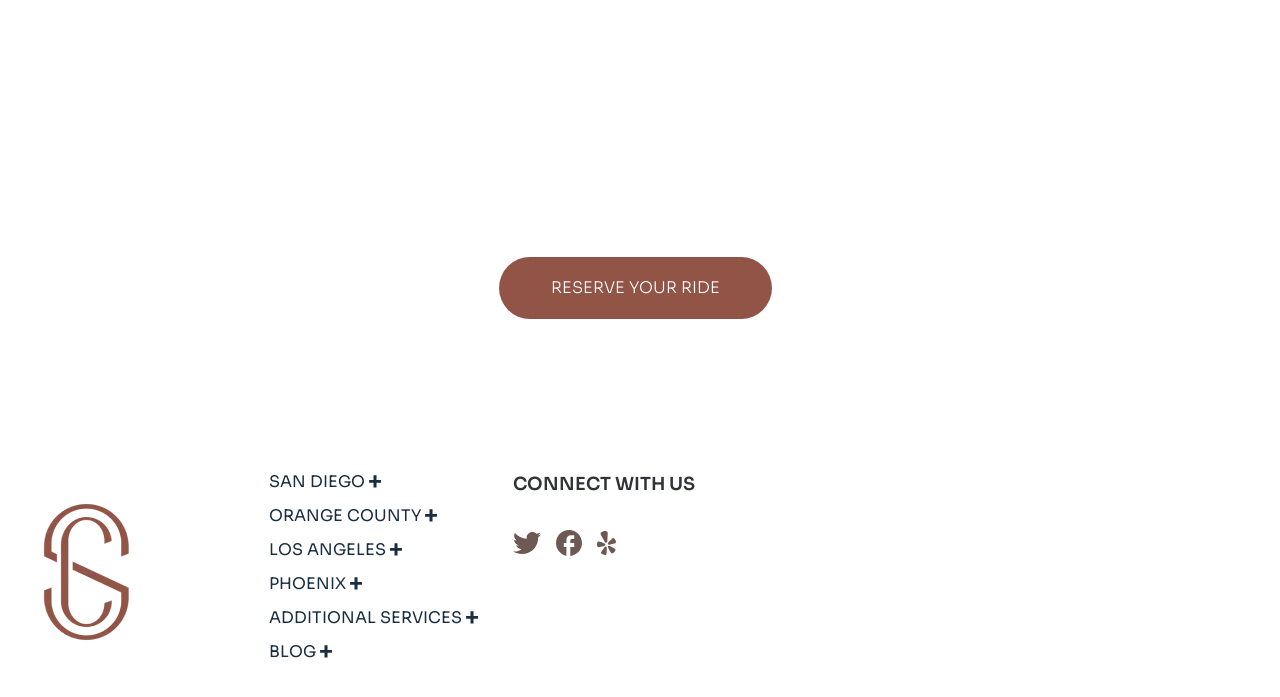Show the bounding box coordinates of the element that should be clicked to complete the task: "Visit 'SAN DIEGO'".

[0.21, 0.68, 0.297, 0.714]